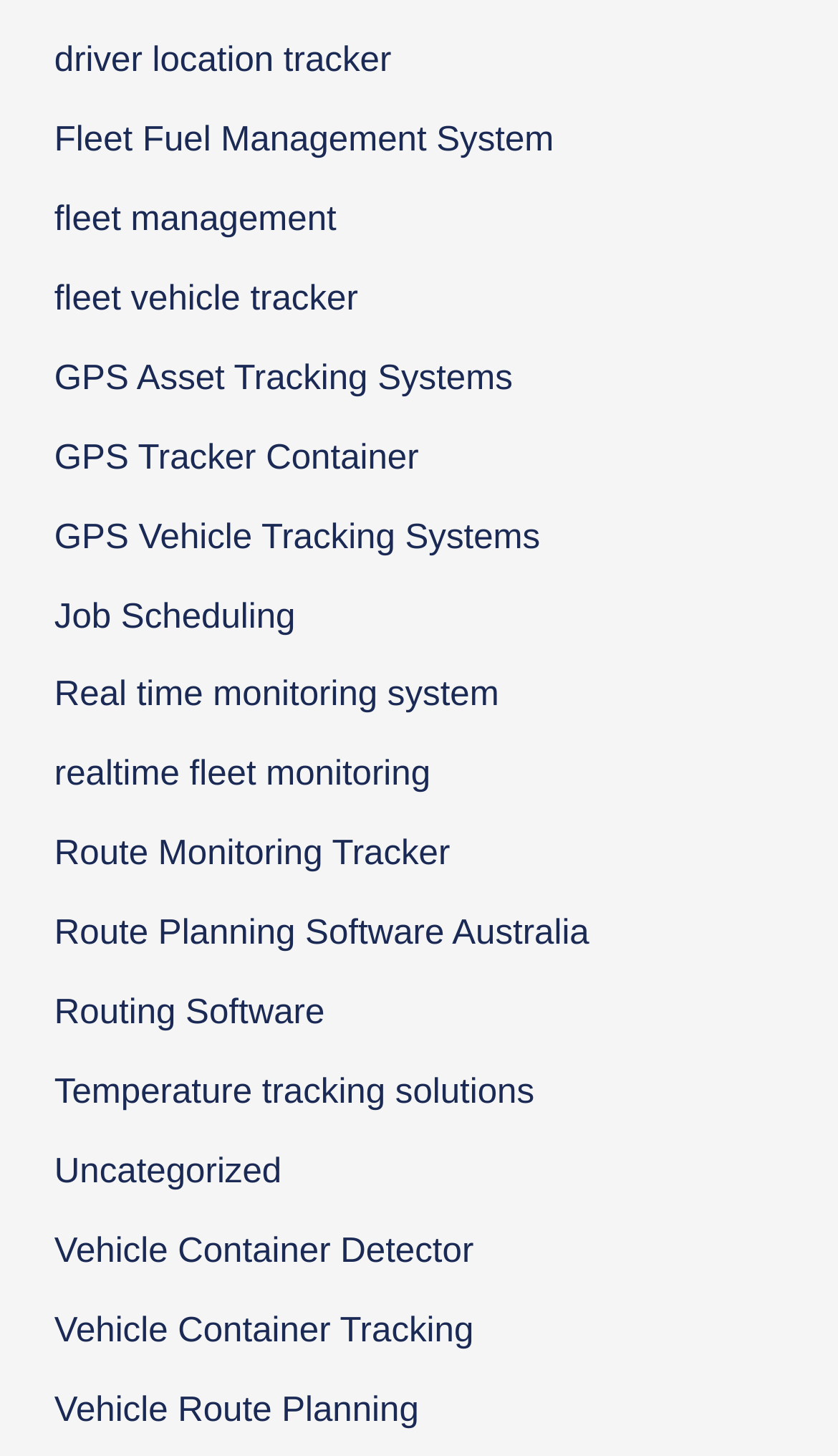Please determine the bounding box coordinates of the element to click in order to execute the following instruction: "learn about GPS Asset Tracking Systems". The coordinates should be four float numbers between 0 and 1, specified as [left, top, right, bottom].

[0.065, 0.246, 0.612, 0.273]